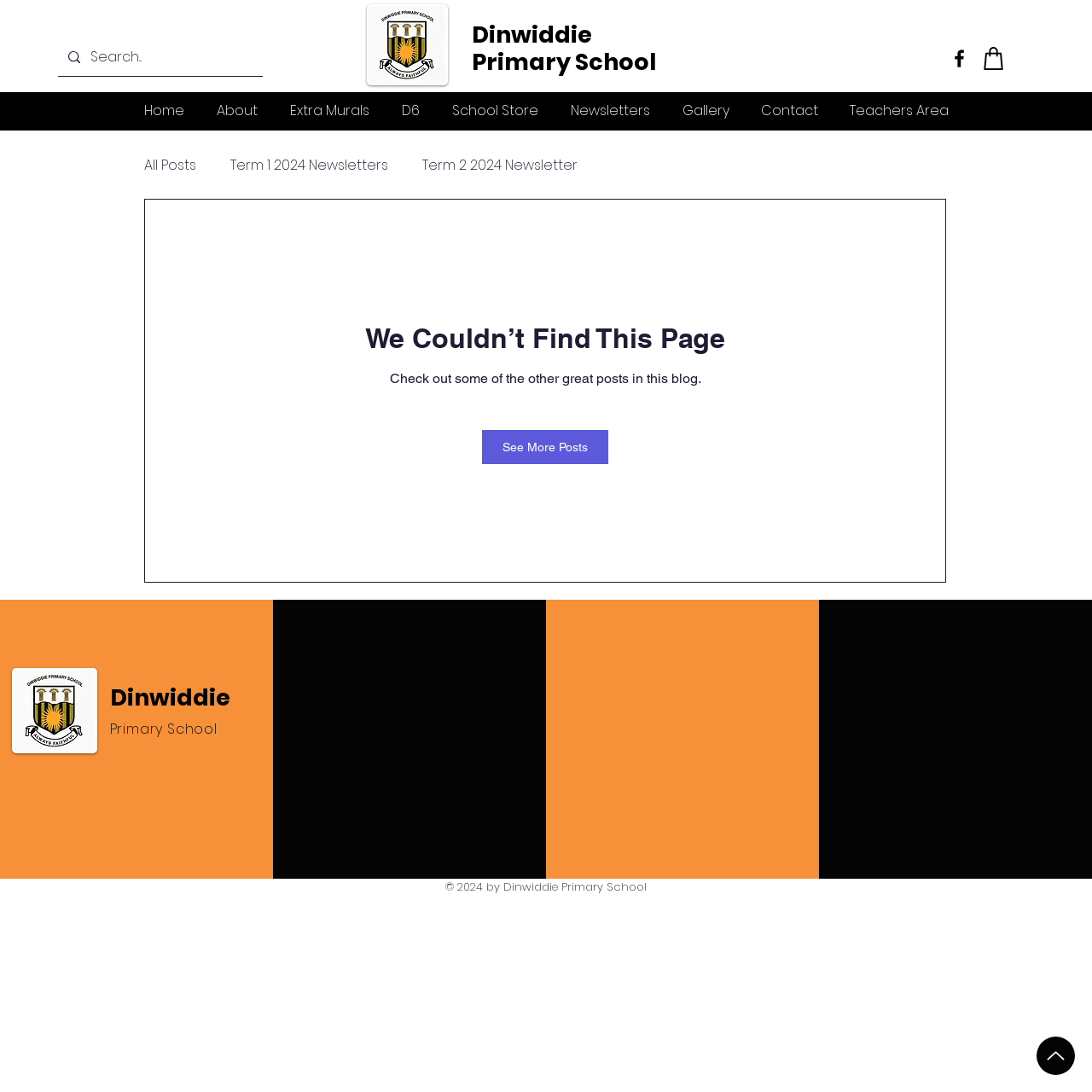Find the bounding box coordinates for the HTML element specified by: "Extra Murals".

[0.251, 0.09, 0.353, 0.113]